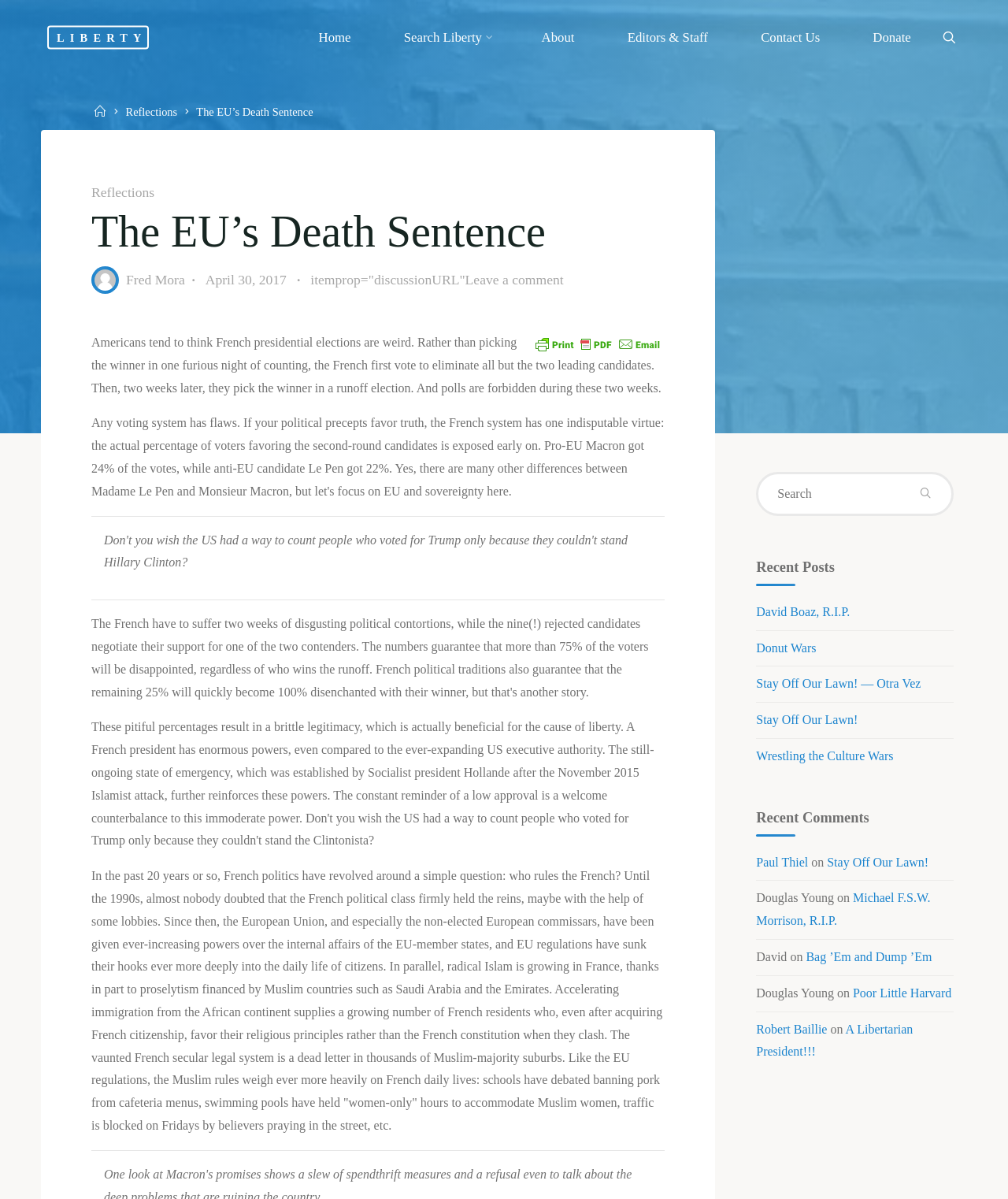Provide a one-word or short-phrase answer to the question:
What is the title of the article?

The EU’s Death Sentence